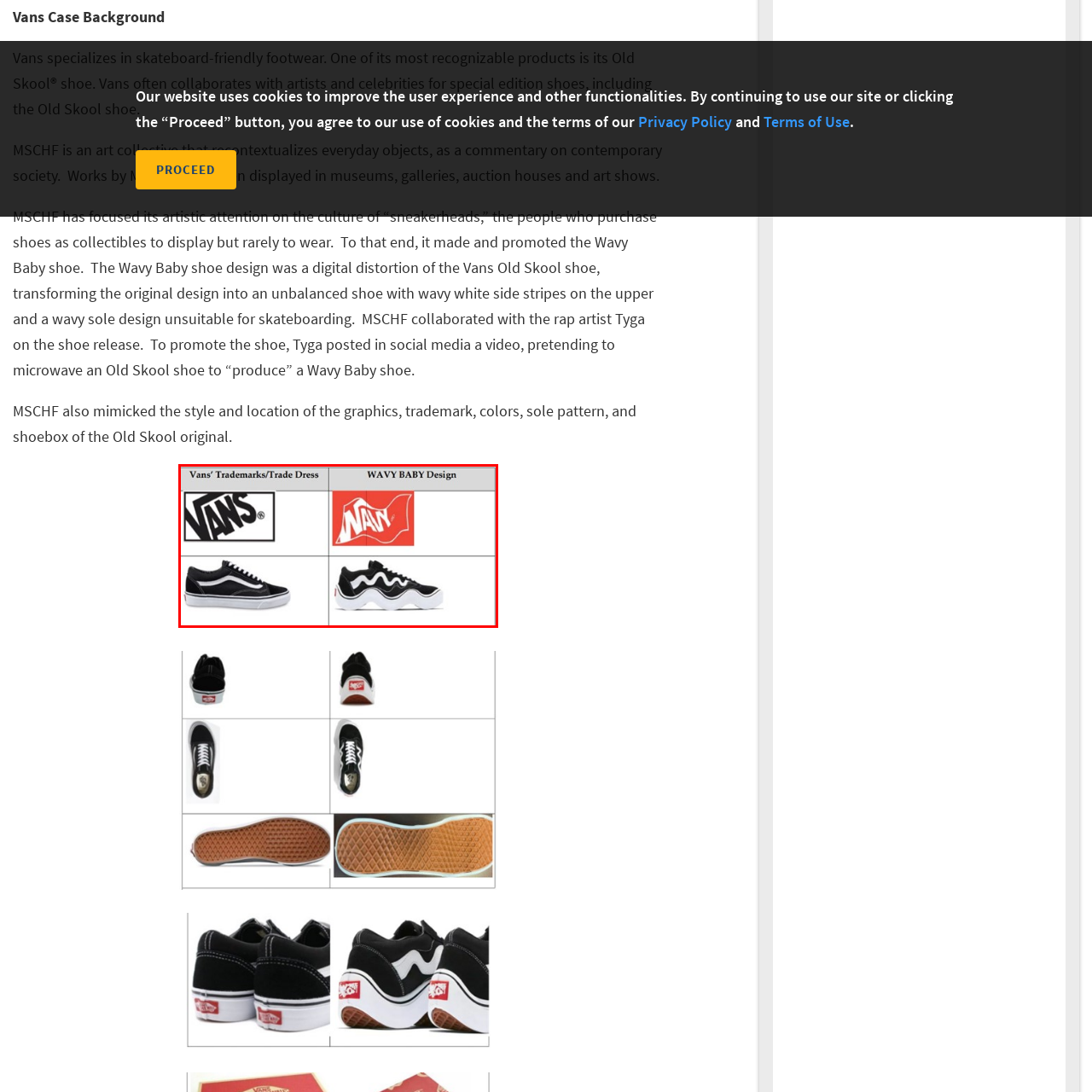Thoroughly describe the scene captured inside the red-bordered section of the image.

This image showcases a comparative display of Vans' trademarks alongside the innovative Wavy Baby design, a creation by the art collective MSCHF. 

On the left, the iconic Vans logo, prominently featuring the word "VANS" in bold, stylized text, is a representation of the brand's significant cultural impact, particularly in the realm of skateboarding footwear. Below the logo, the classic Vans Old Skool shoe is depicted, characterized by its distinct black and white design, which has garnered recognition among sneaker enthusiasts and casual wearers alike.

On the right, the Wavy Baby design is featured, visually distinct with its exaggerated, undulating sole and wavy side stripes, illustrating a radical reinterpretation of the traditional Vans silhouette. The red background highlights the Wavy Baby branding, emphasizing its playful and avant-garde nature, juxtaposed against the familiar elements of the original Vans design. This artistic approach comments on consumer culture and sneaker collectibility, showcasing the dynamic interplay between heritage and contemporary artistry in footwear design.